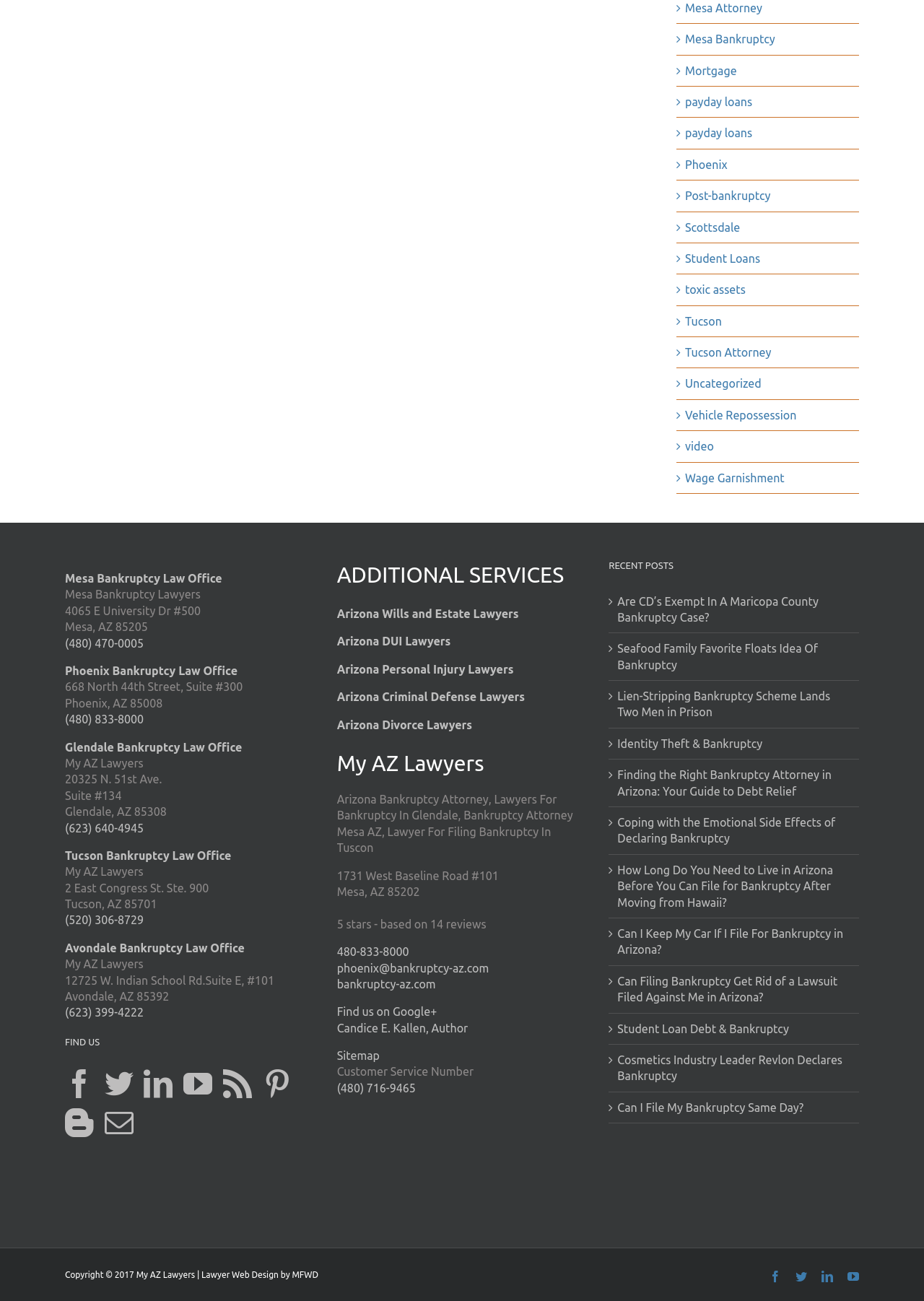Determine the bounding box coordinates for the clickable element to execute this instruction: "Find us on Facebook". Provide the coordinates as four float numbers between 0 and 1, i.e., [left, top, right, bottom].

[0.07, 0.822, 0.102, 0.844]